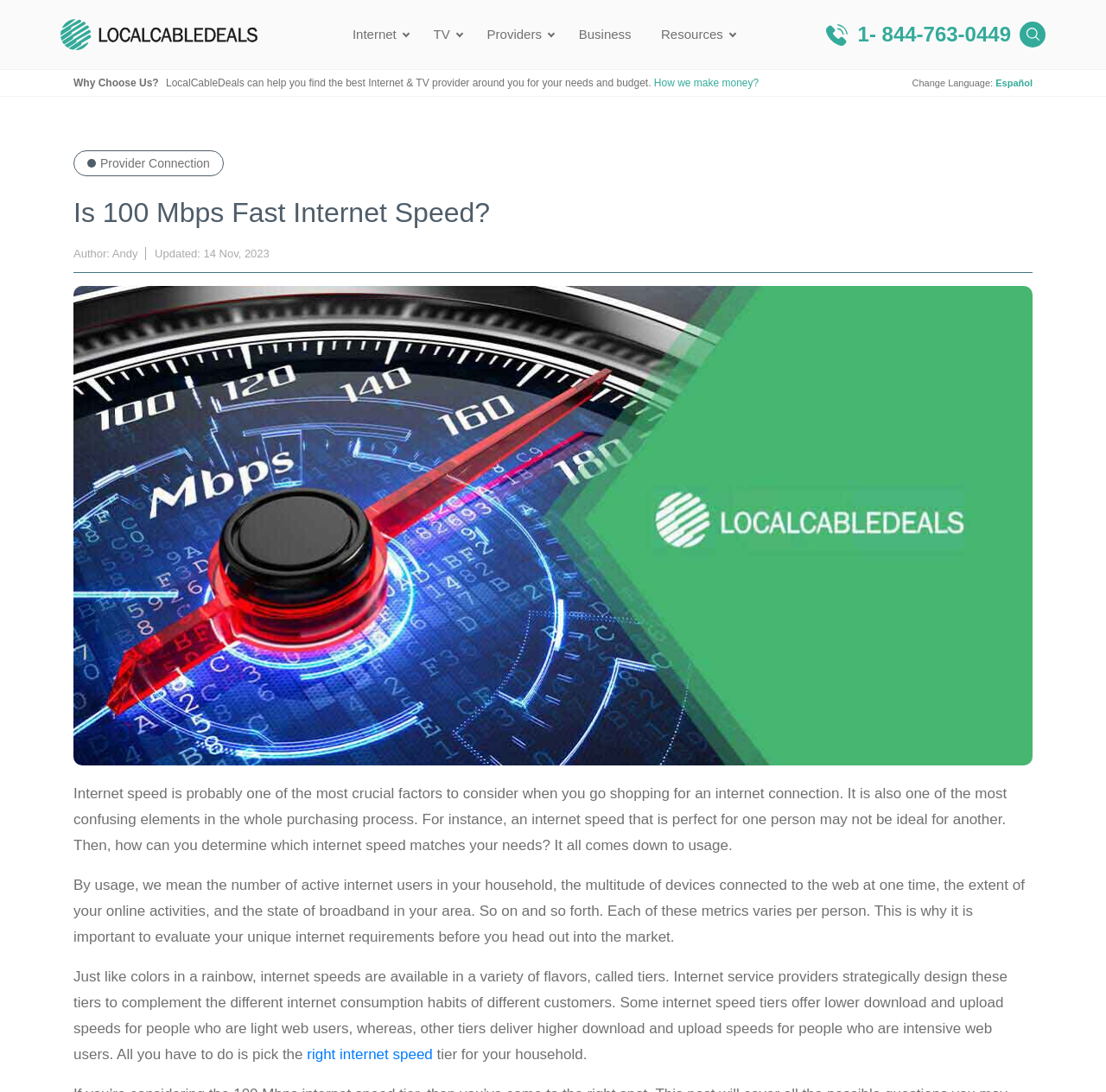What is the purpose of LocalCableDeals?
Could you give a comprehensive explanation in response to this question?

I inferred this by reading the text 'LocalCableDeals can help you find the best Internet & TV provider around you for your needs and budget.' which suggests that the website is designed to assist users in finding suitable internet and TV providers.